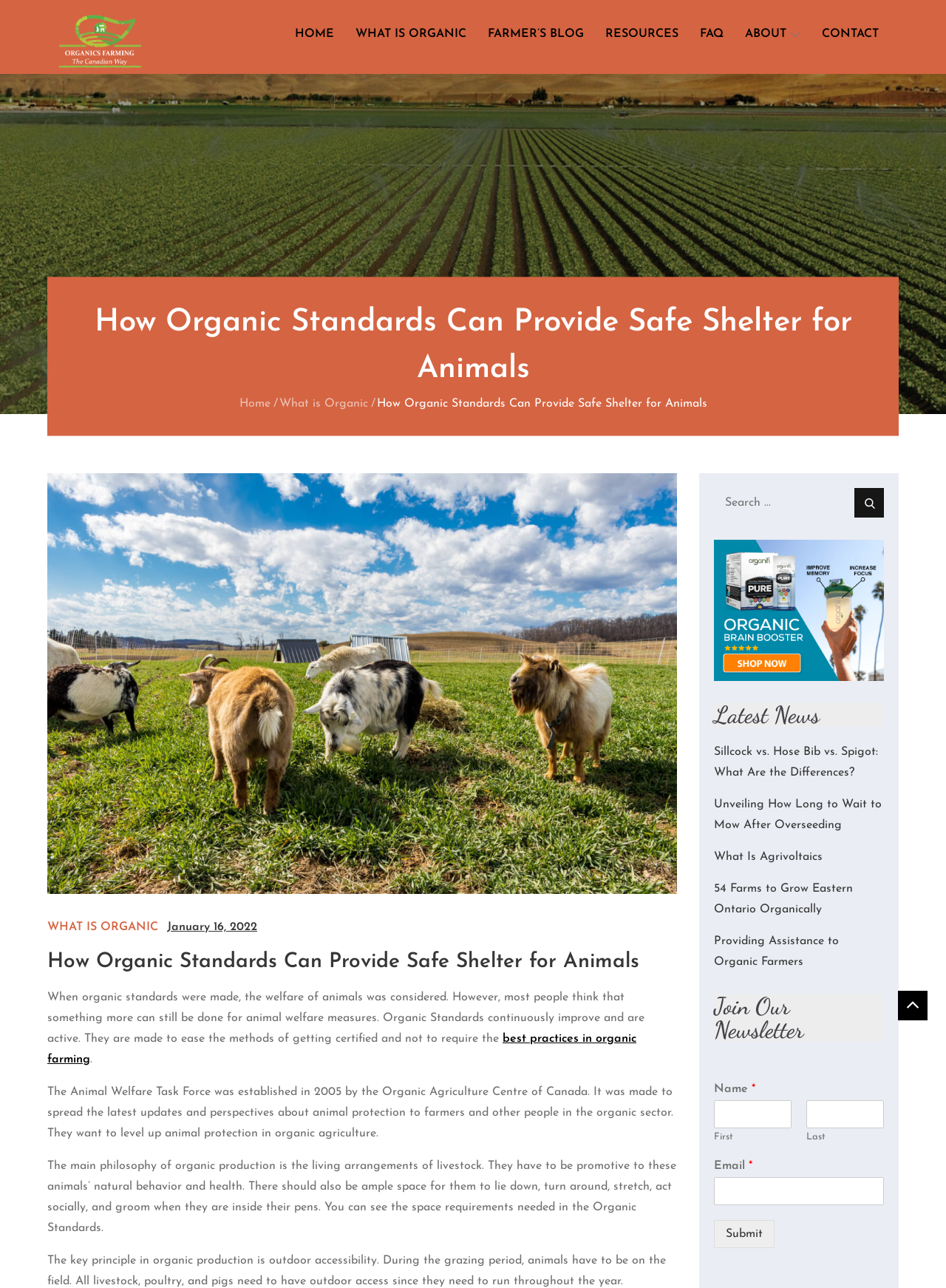Given the webpage screenshot, identify the bounding box of the UI element that matches this description: "Farmer’s Blog".

[0.506, 0.011, 0.627, 0.041]